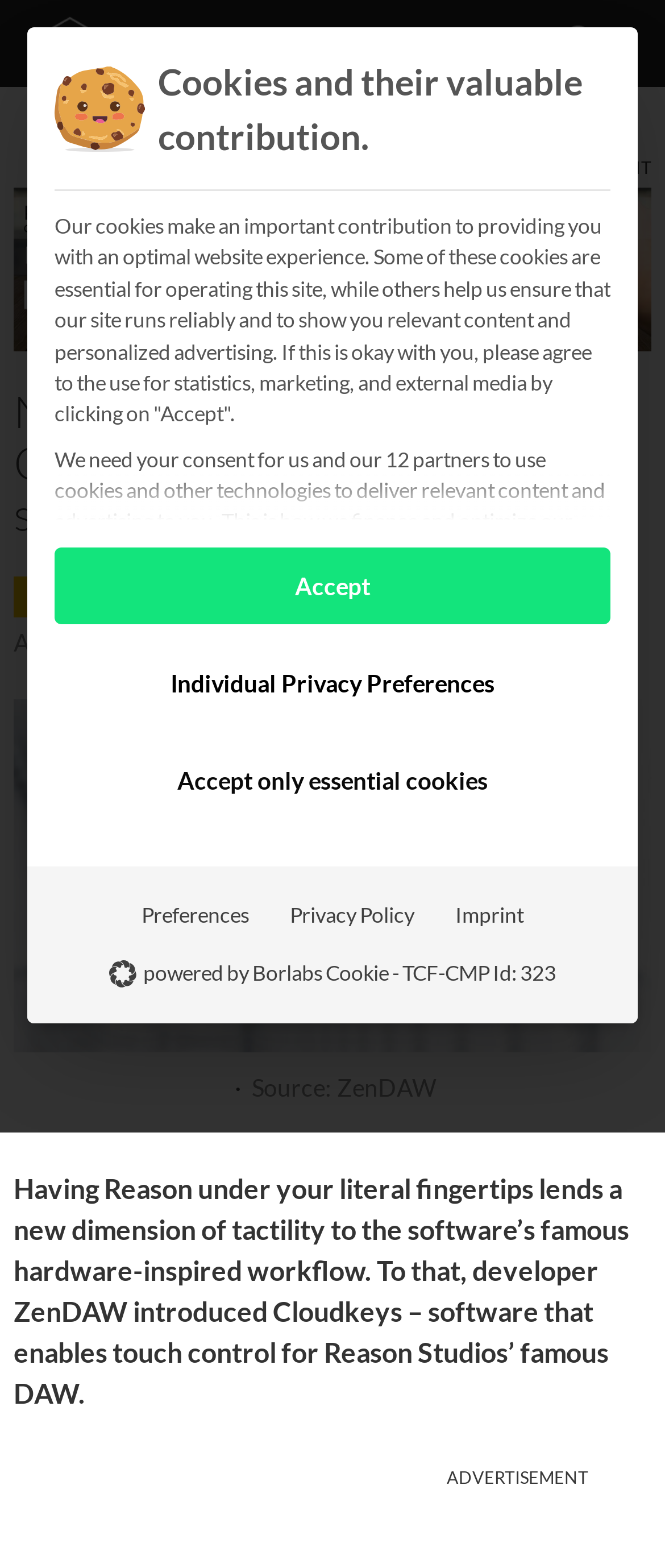Find the bounding box coordinates of the clickable area required to complete the following action: "Click the GEARNEWS link".

[0.179, 0.015, 0.433, 0.039]